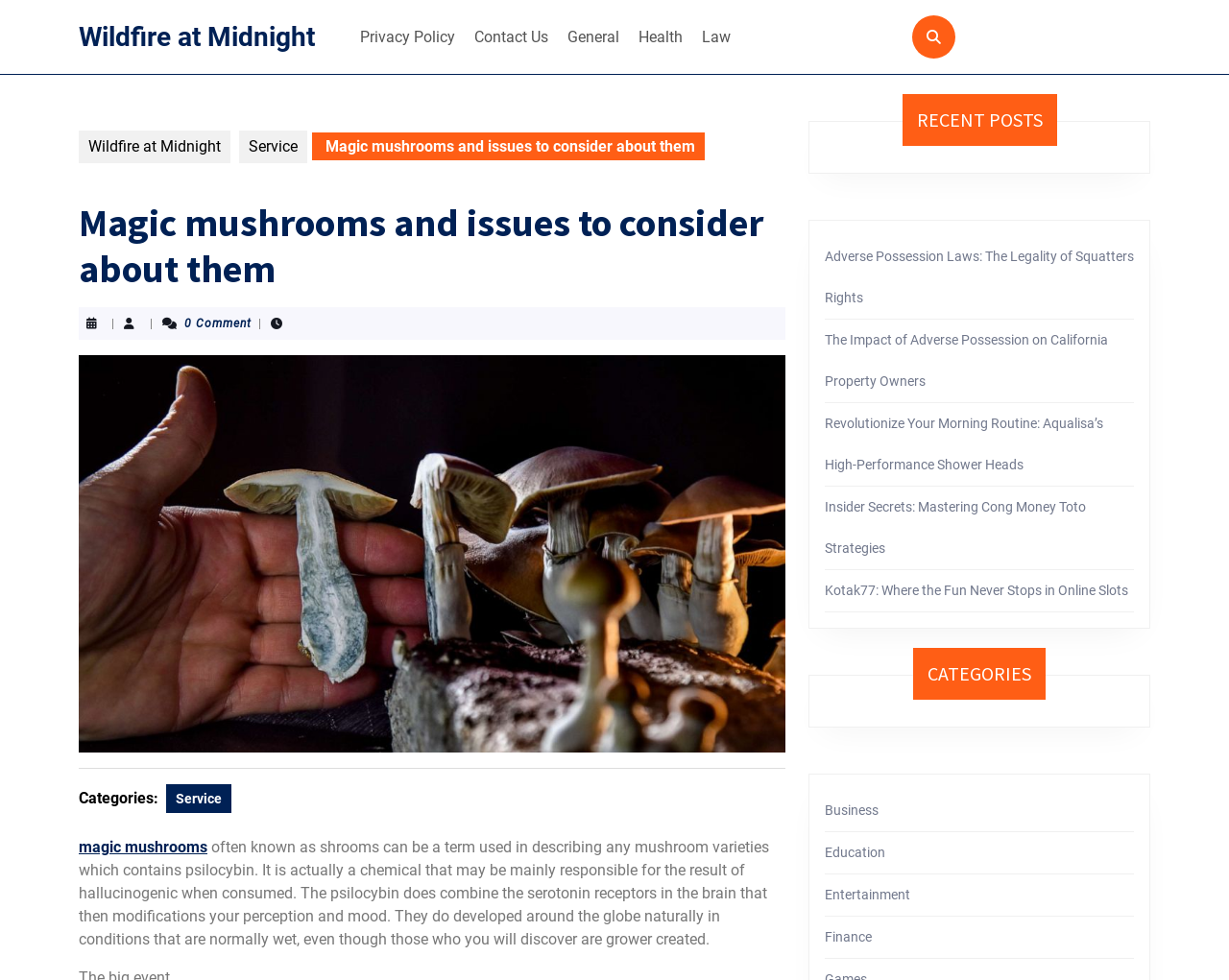Generate a thorough caption that explains the contents of the webpage.

The webpage is about magic mushrooms and issues related to them. At the top, there is a link to "Wildfire at Midnight" and a navigation menu with links to "Privacy Policy", "Contact Us", "General", "Health", and "Law". 

Below the navigation menu, there is a link to "Wildfire at Midnight" again, followed by a link to "Service". The main title "Magic mushrooms and issues to consider about them" is displayed prominently, with a post thumbnail image below it. 

To the right of the title, there are three links: "Magic mushrooms", "Service", and "Categories:". The text "Magic mushrooms, often known as shrooms..." provides information about what magic mushrooms are and their effects. 

On the right side of the page, there are three sections. The top section has a heading "RECENT POSTS" and lists four links to recent articles. The middle section has a list of four links to articles on various topics, including adverse possession laws, shower heads, and online slots. The bottom section has a heading "CATEGORIES" and lists four links to categories: "Business", "Education", "Entertainment", and "Finance".